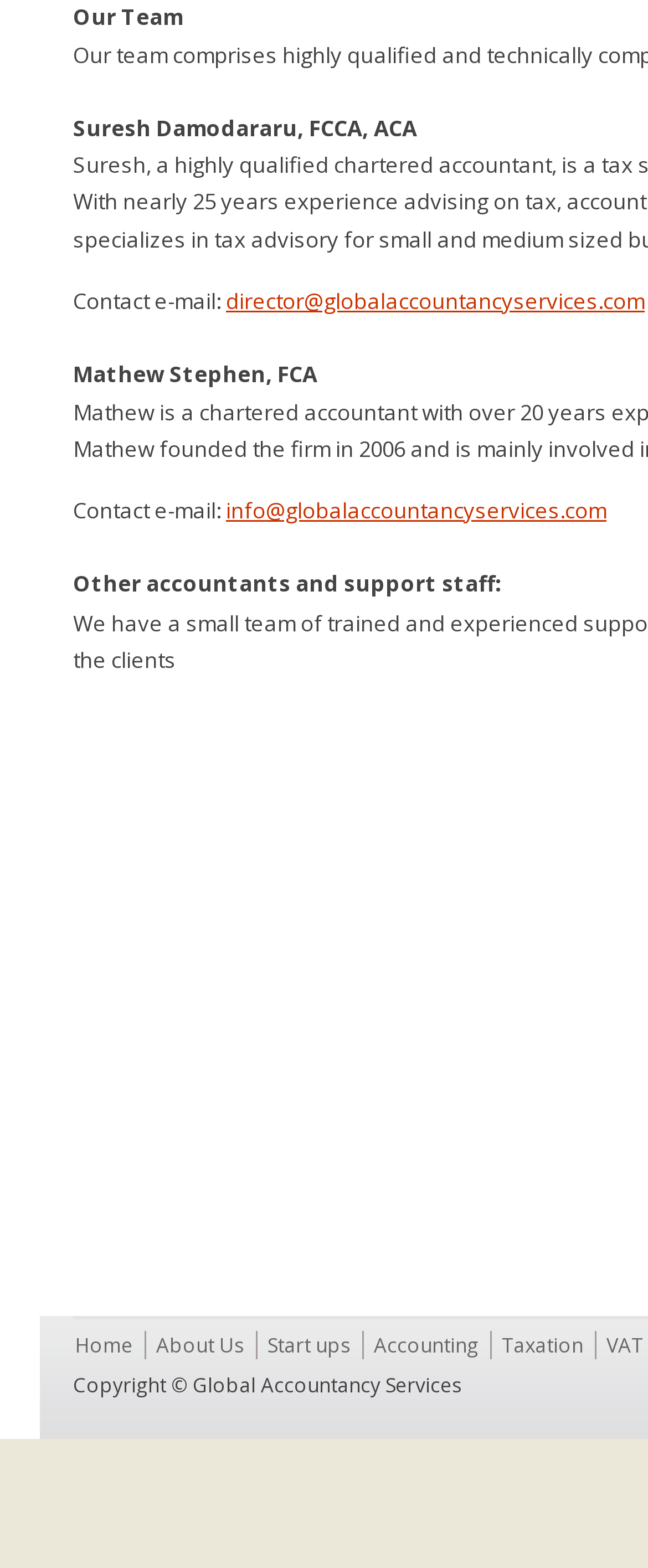Identify the bounding box for the UI element described as: "Taxation". Ensure the coordinates are four float numbers between 0 and 1, formatted as [left, top, right, bottom].

[0.774, 0.849, 0.921, 0.867]